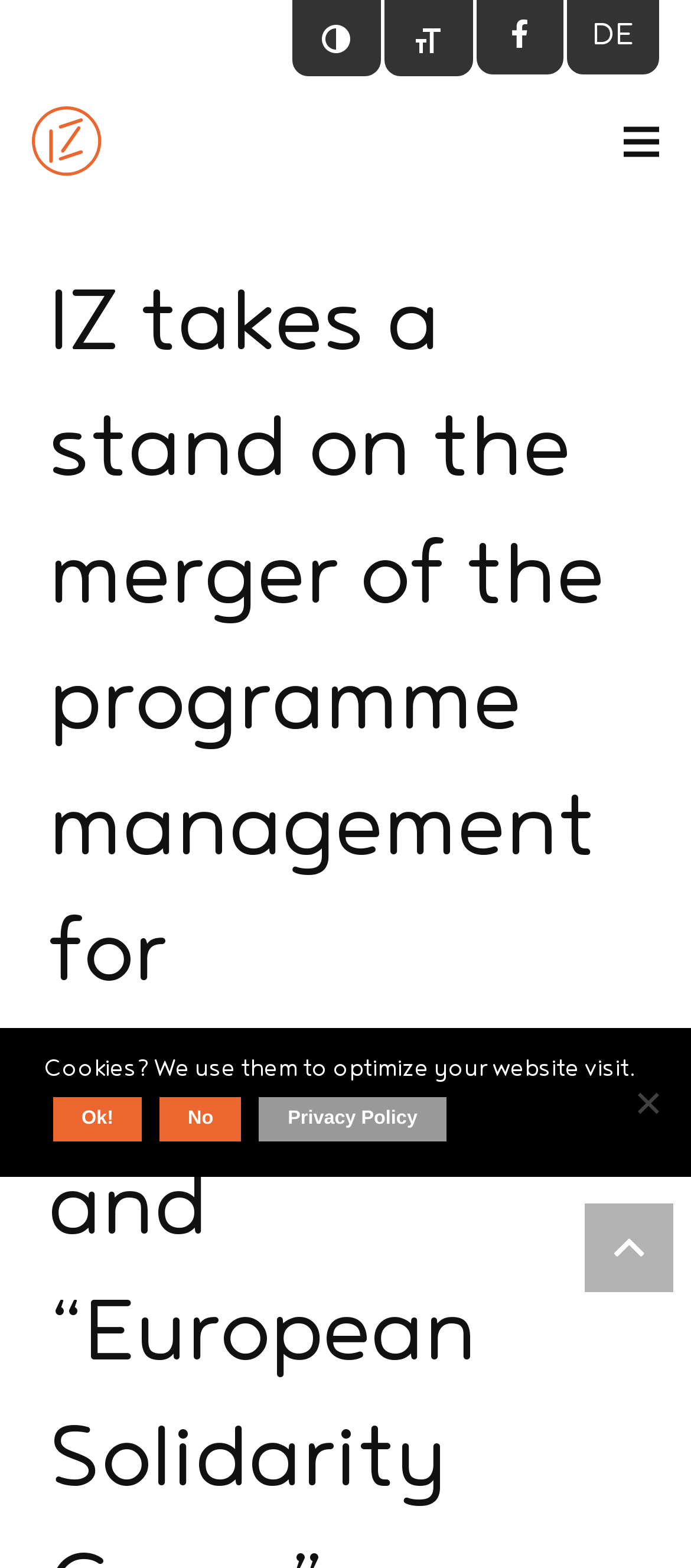Extract the bounding box coordinates for the UI element described as: "parent_node: DE aria-label="Back to top"".

[0.846, 0.768, 0.974, 0.824]